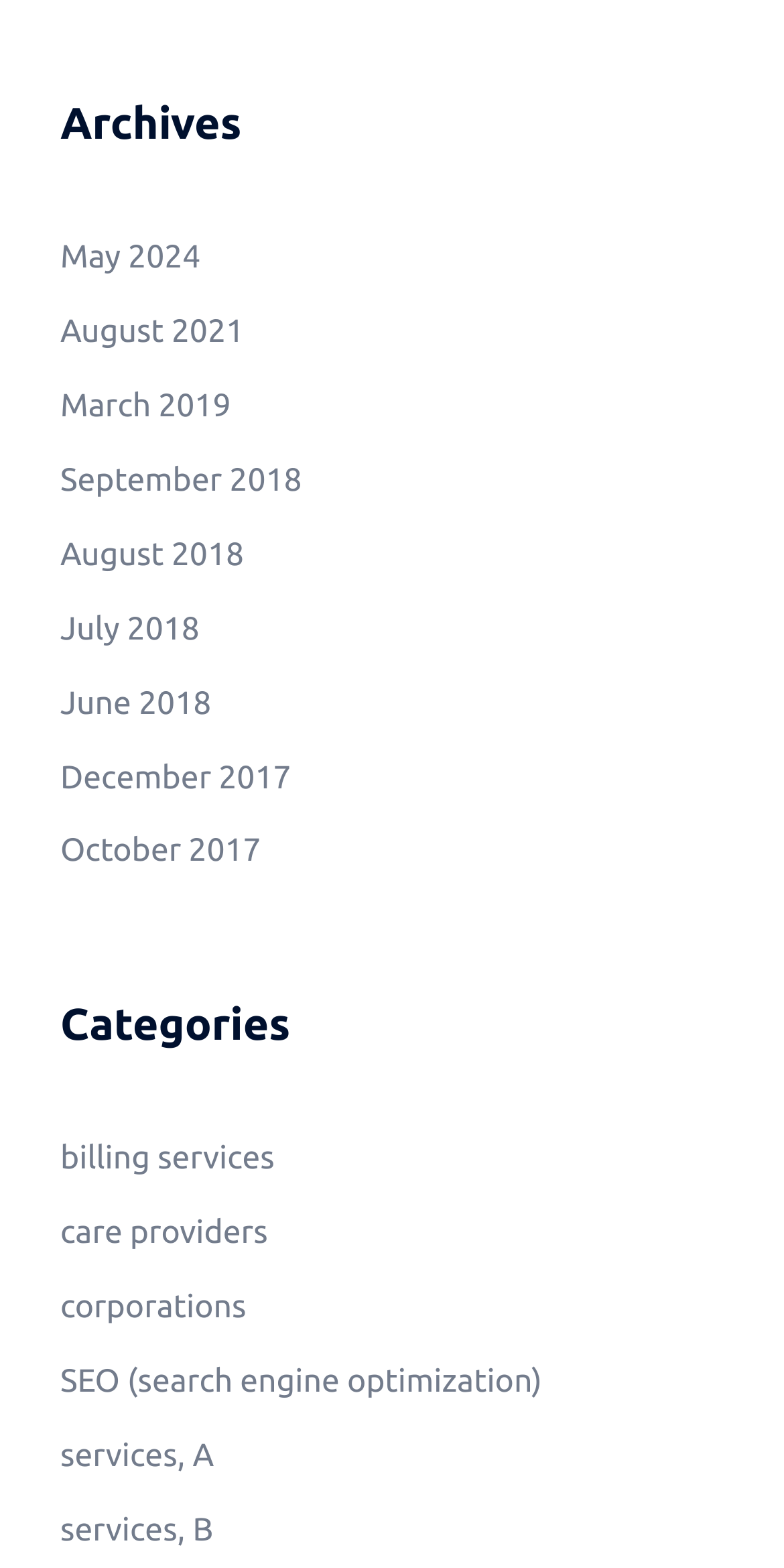What is the oldest archive?
Please provide a single word or phrase based on the screenshot.

December 2017